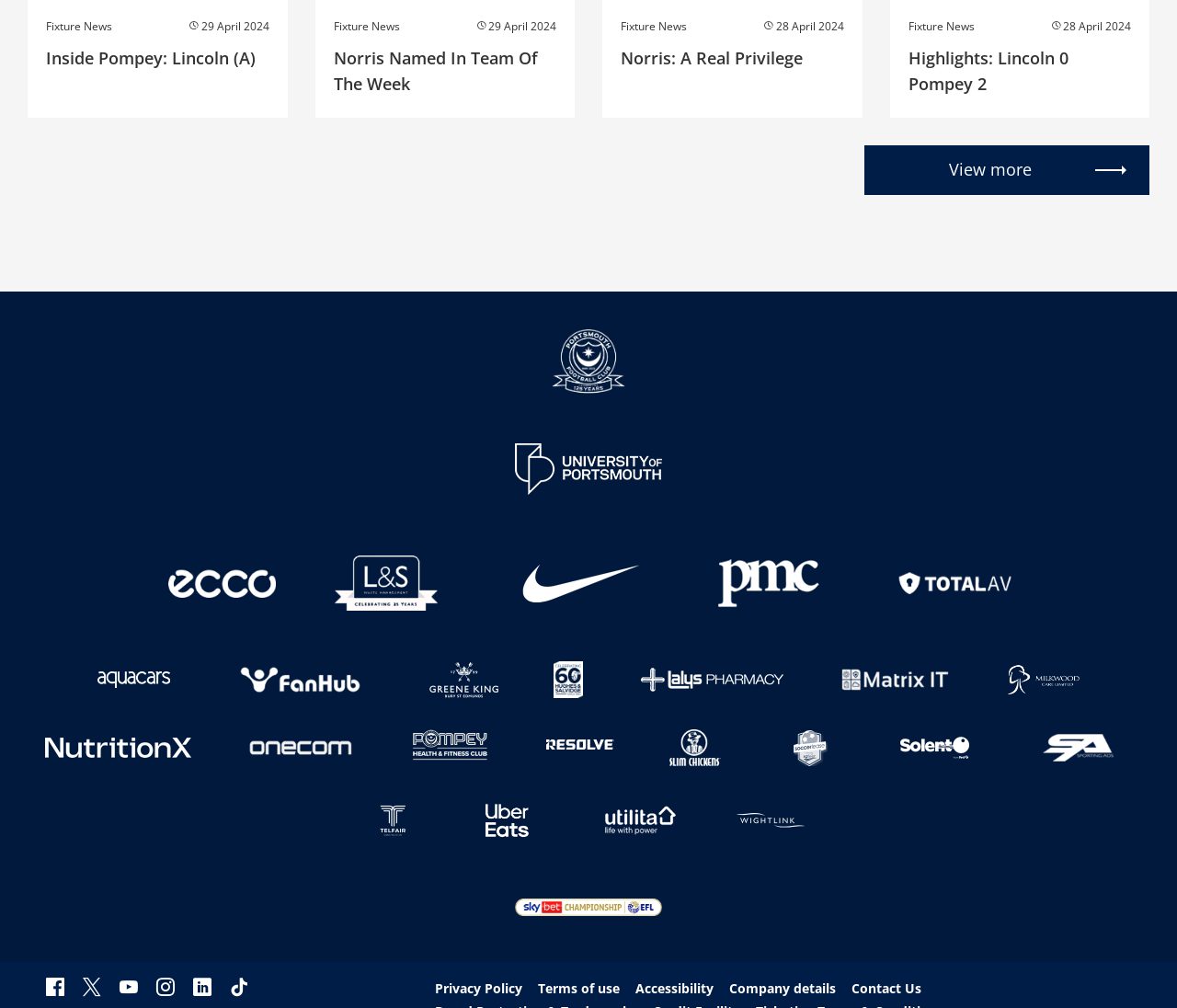Given the description of the UI element: "YouTube", predict the bounding box coordinates in the form of [left, top, right, bottom], with each value being a float between 0 and 1.

[0.102, 0.968, 0.117, 0.994]